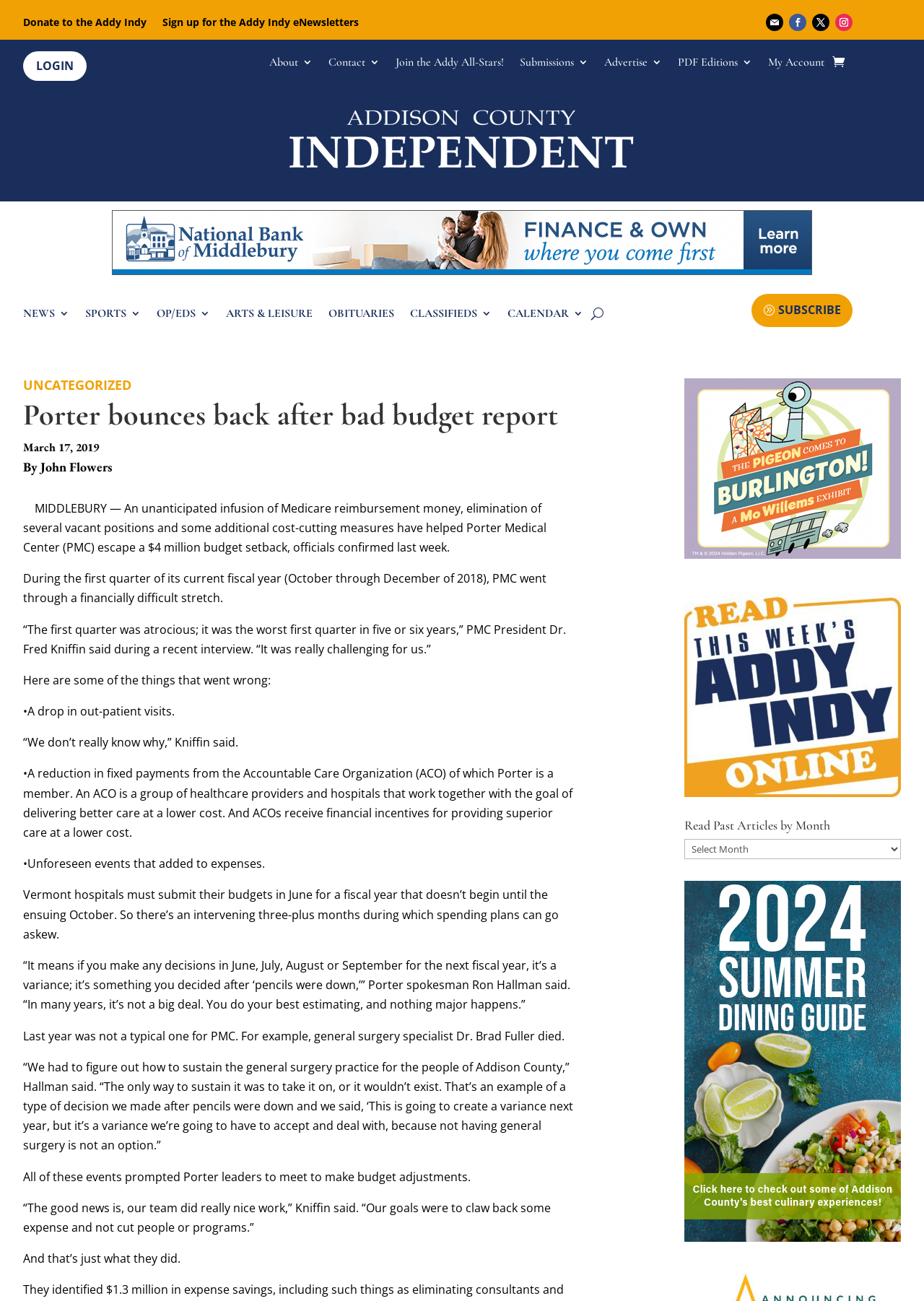Show the bounding box coordinates of the element that should be clicked to complete the task: "Donate to the Addy Indy".

[0.025, 0.013, 0.159, 0.025]